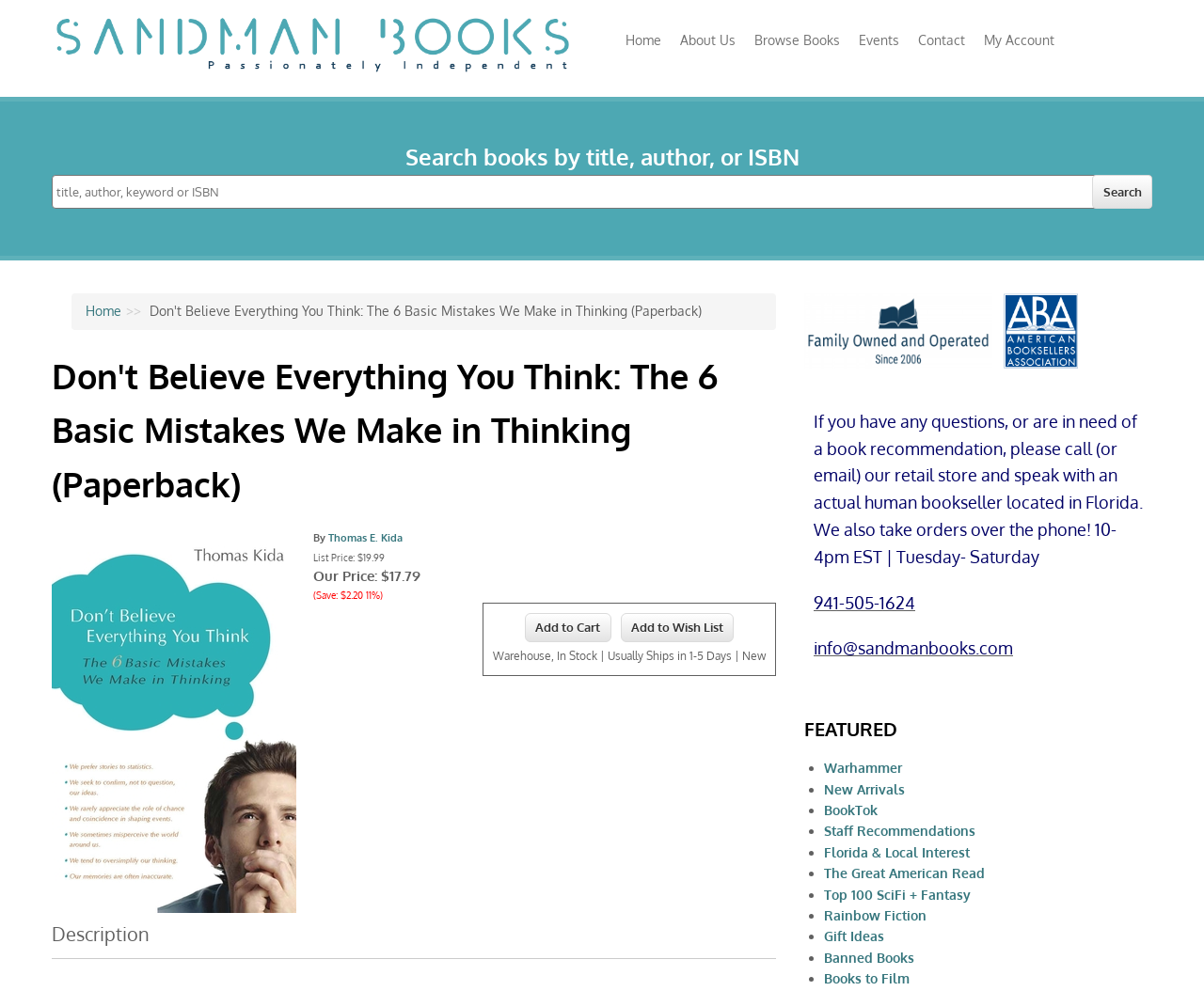Respond with a single word or phrase for the following question: 
What is the shipping information for the book?

Usually Ships in 1-5 Days